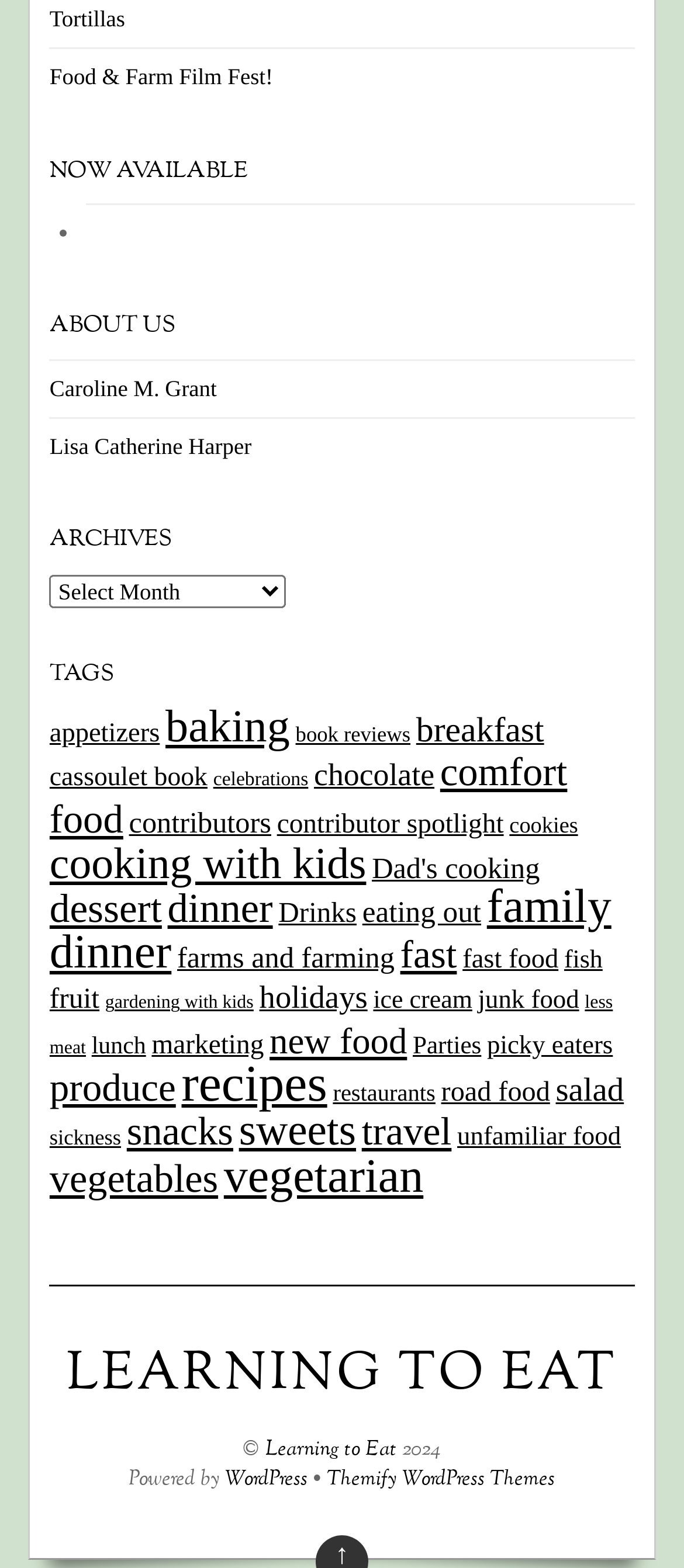What is the first link on the webpage?
Look at the screenshot and respond with one word or a short phrase.

Tortillas